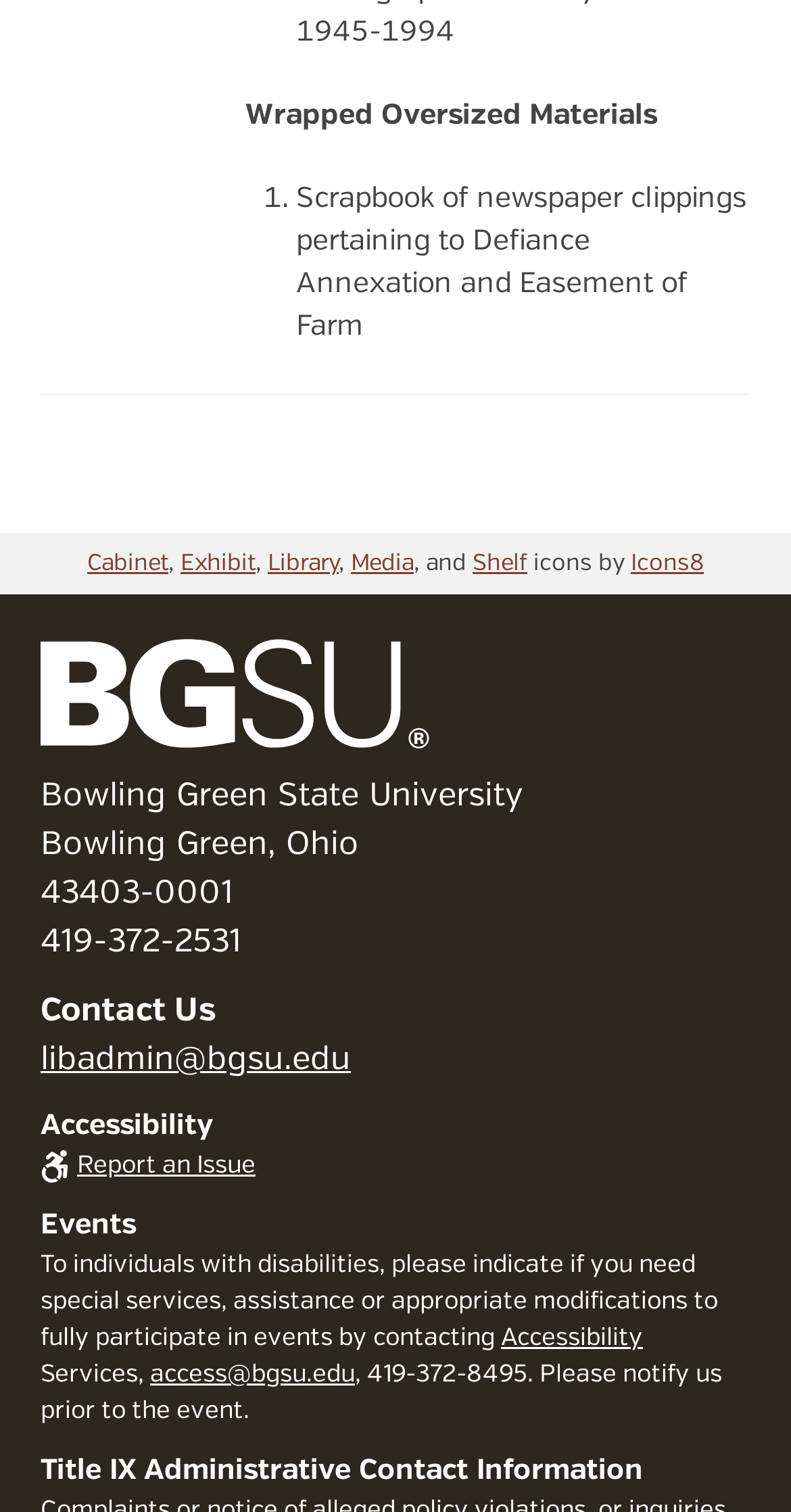Determine the bounding box coordinates for the clickable element required to fulfill the instruction: "Visit the Library". Provide the coordinates as four float numbers between 0 and 1, i.e., [left, top, right, bottom].

[0.338, 0.365, 0.428, 0.381]